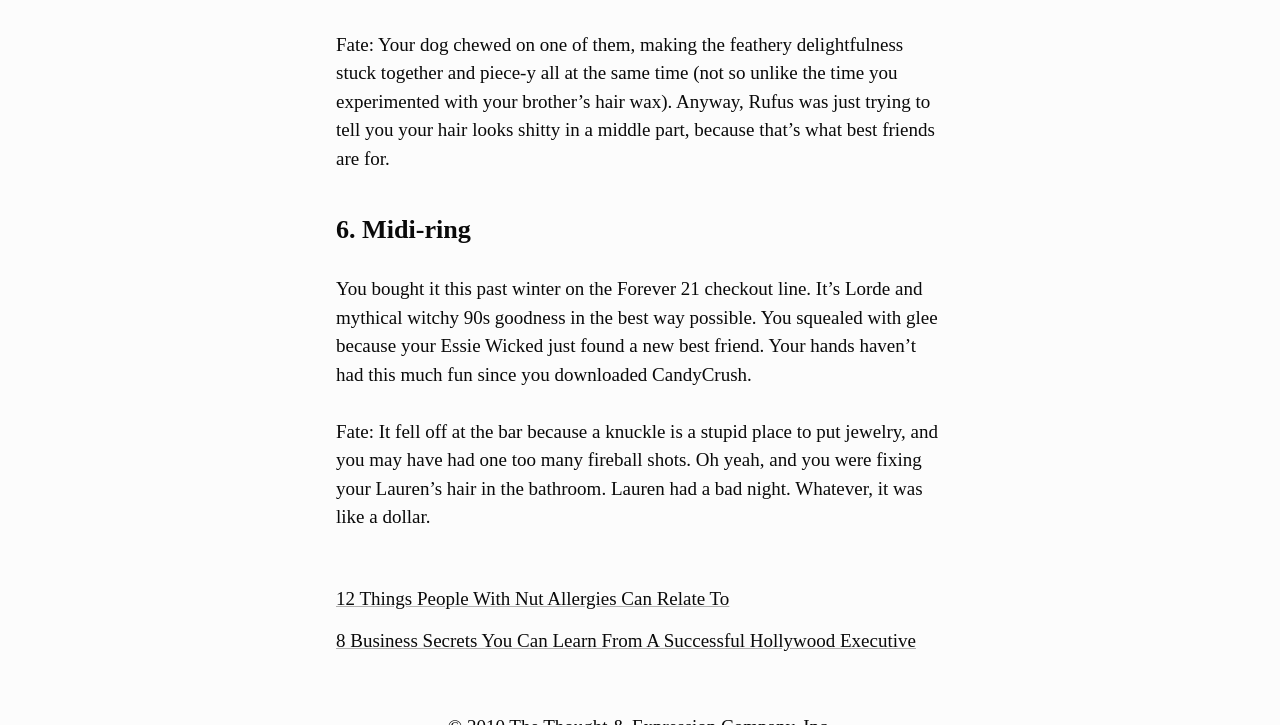What is the topic of the first paragraph?
From the details in the image, answer the question comprehensively.

The first paragraph is about the narrator's hair, specifically how their dog Rufus chewed on their hair accessories, making them stuck together and piece-y.